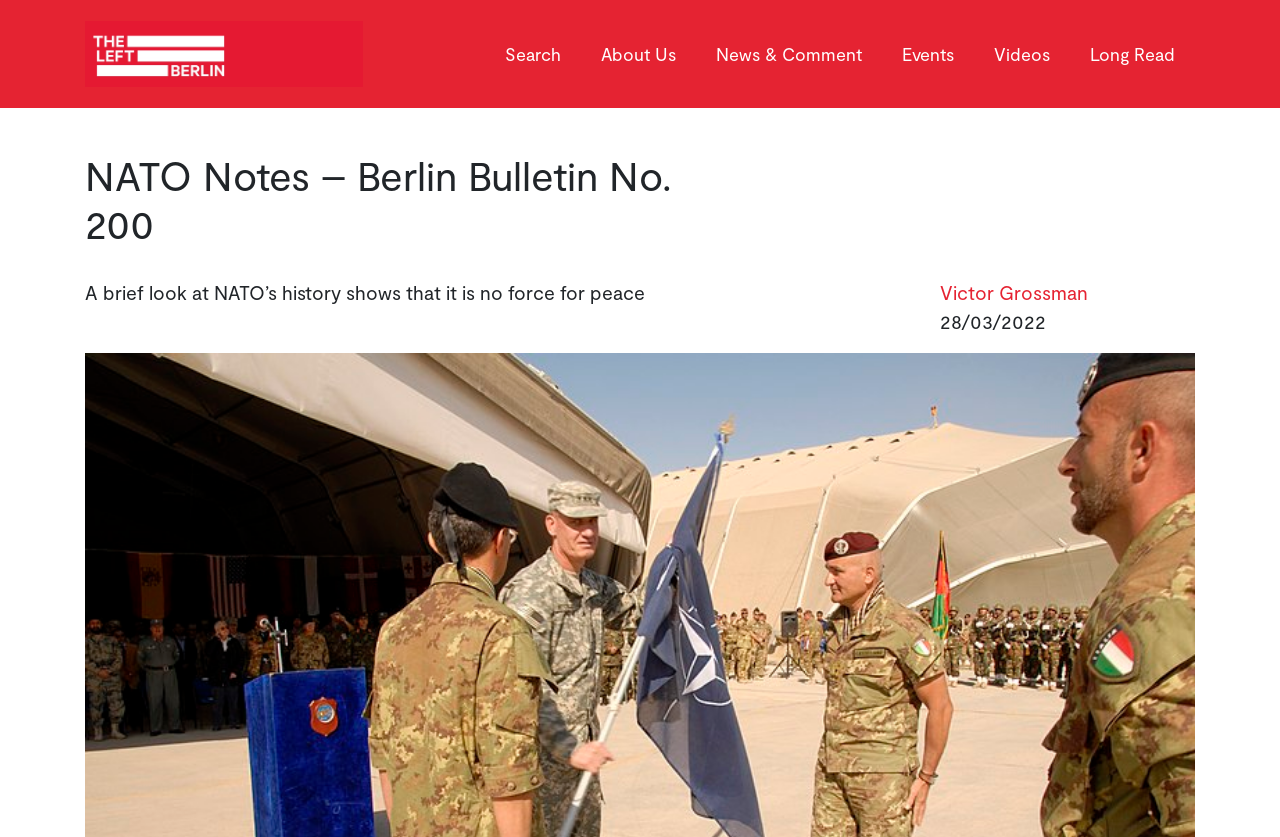Identify the webpage's primary heading and generate its text.

NATO Notes – Berlin Bulletin No. 200